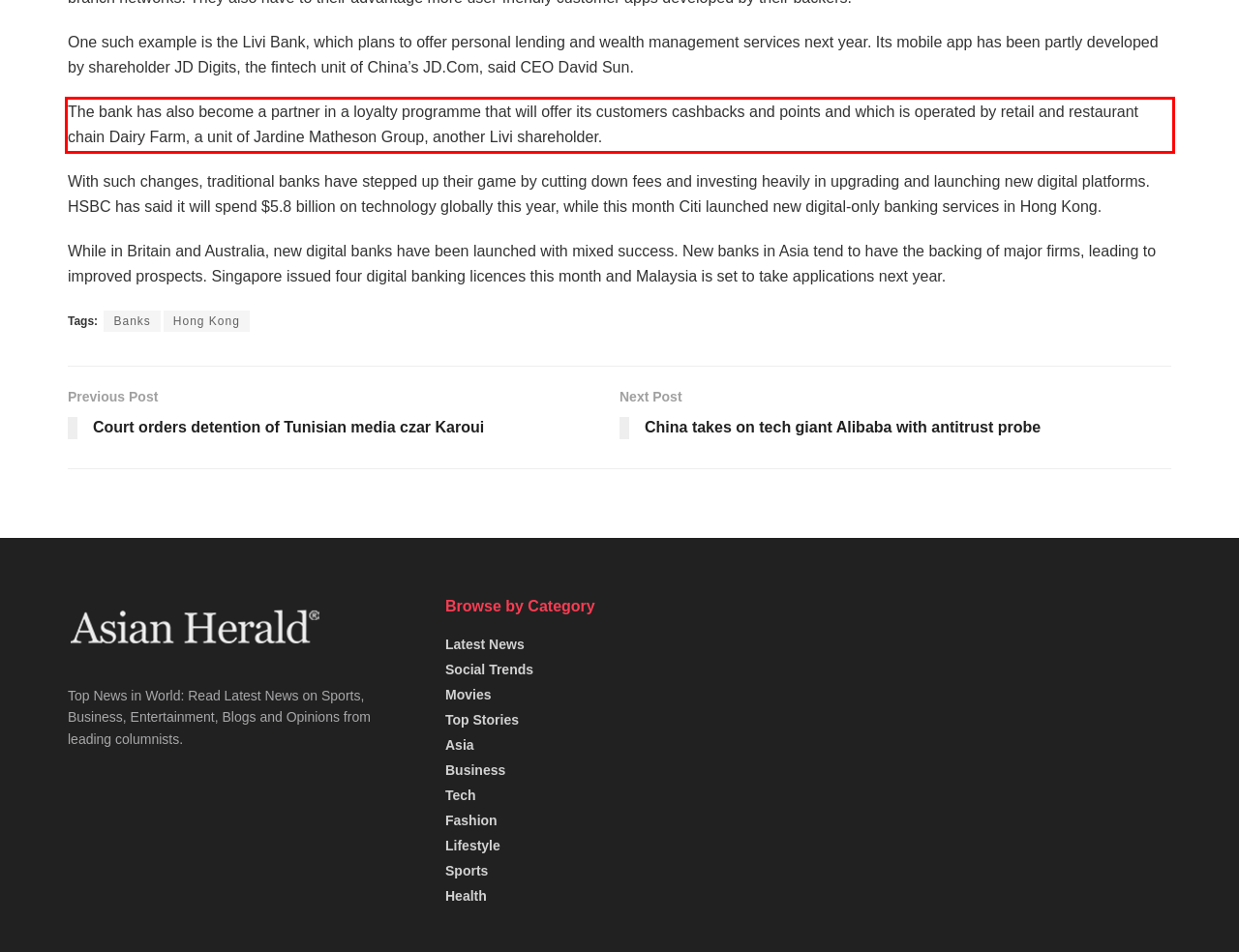Using the provided webpage screenshot, identify and read the text within the red rectangle bounding box.

The bank has also become a partner in a loyalty programme that will offer its customers cashbacks and points and which is operated by retail and restaurant chain Dairy Farm, a unit of Jardine Matheson Group, another Livi shareholder.